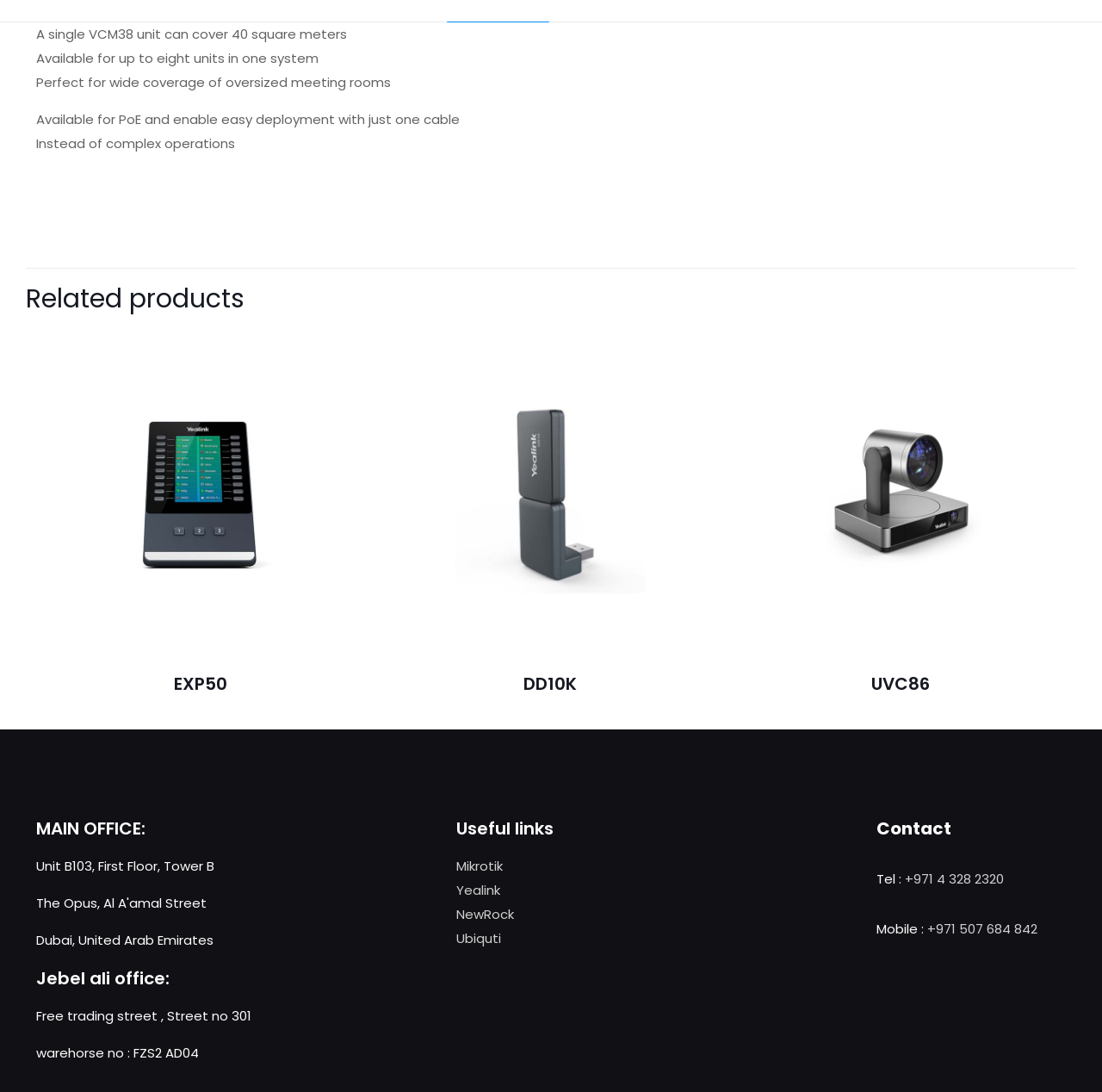Locate the bounding box coordinates of the clickable region necessary to complete the following instruction: "Contact us". Provide the coordinates in the format of four float numbers between 0 and 1, i.e., [left, top, right, bottom].

[0.795, 0.747, 0.967, 0.77]